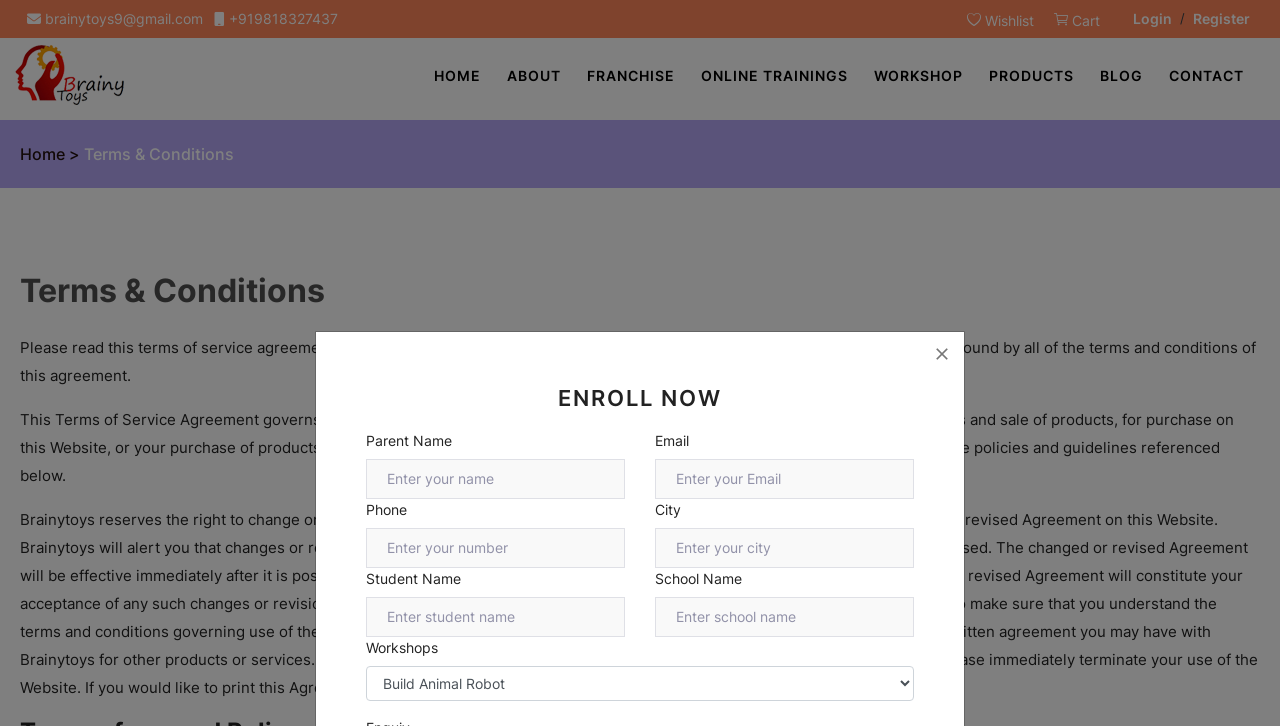Refer to the element description Products and identify the corresponding bounding box in the screenshot. Format the coordinates as (top-left x, top-left y, bottom-right x, bottom-right y) with values in the range of 0 to 1.

[0.769, 0.072, 0.843, 0.134]